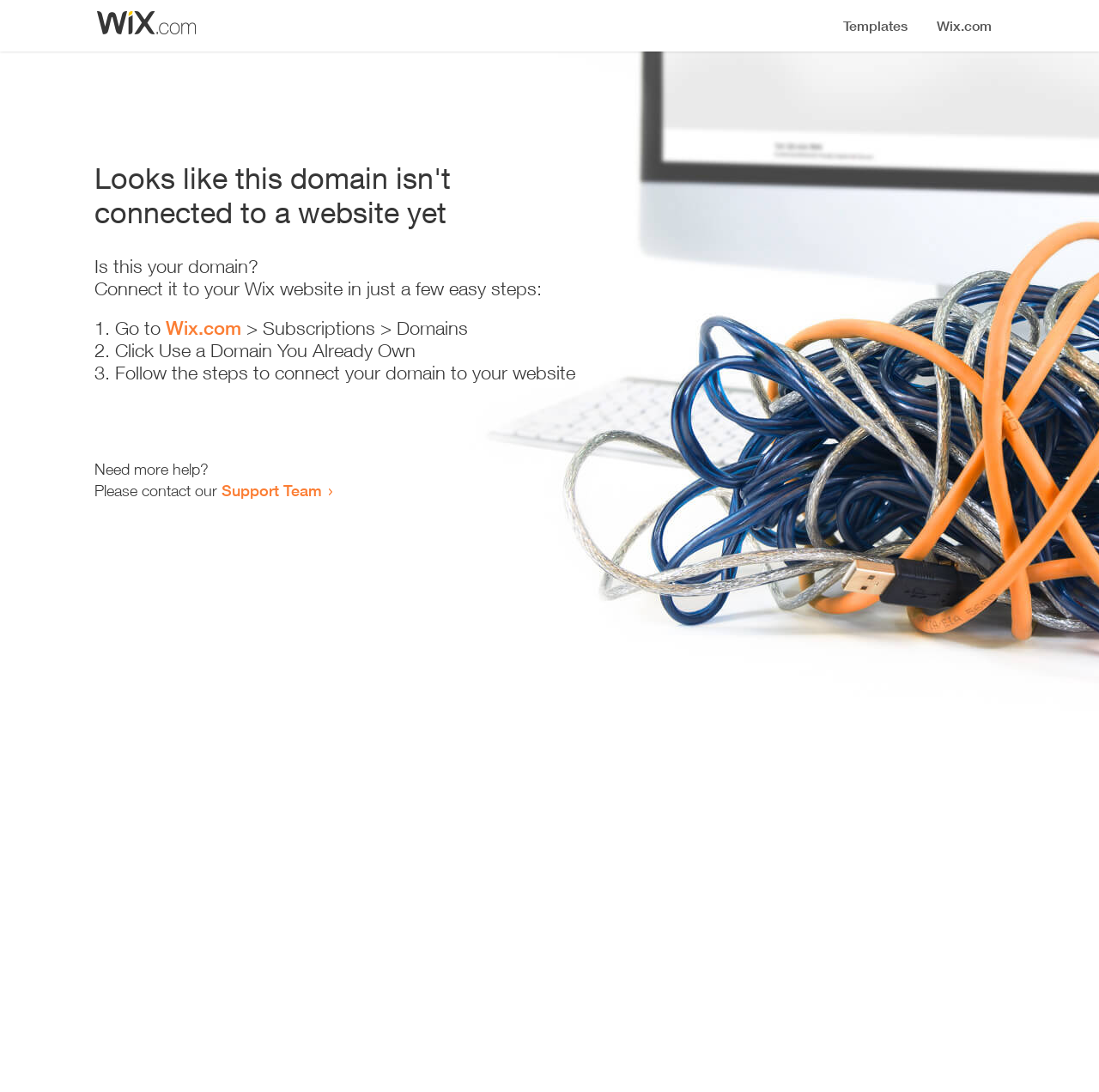What should the user do if they need more help?
Based on the content of the image, thoroughly explain and answer the question.

The webpage provides a message 'Need more help?' and suggests that the user should 'Please contact our Support Team' if they require additional assistance.